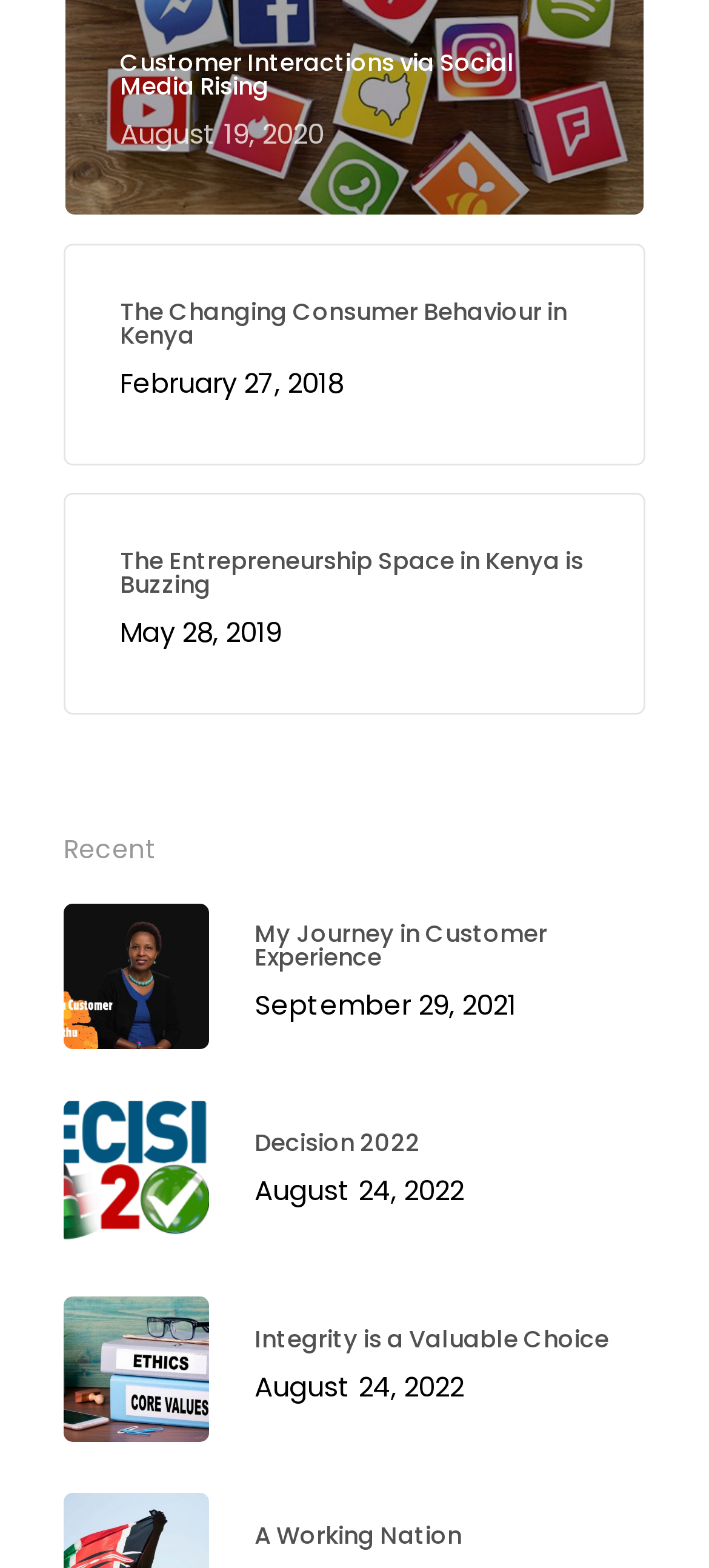Is the webpage a blog?
Please interpret the details in the image and answer the question thoroughly.

The presence of multiple article links with different titles and dates suggests that the webpage is a blog, where the author publishes articles on various topics.